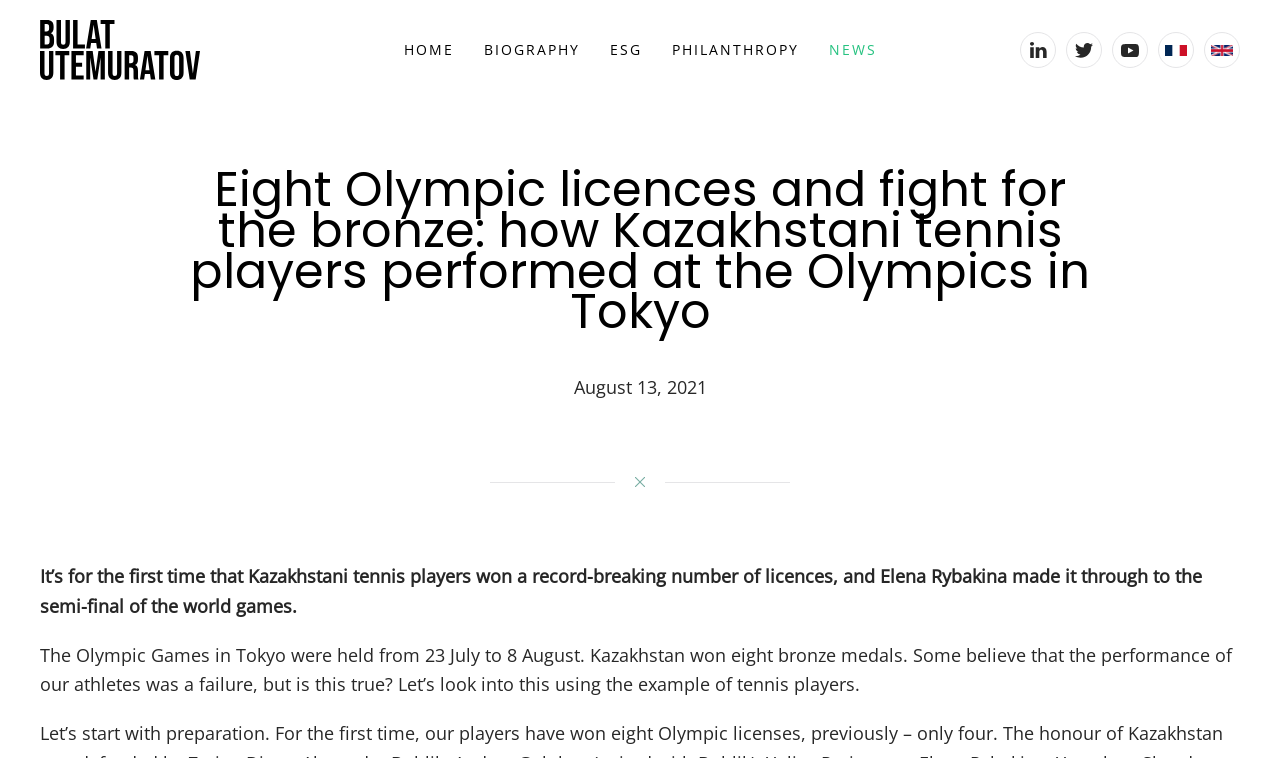From the given element description: "free, annual virtual event", find the bounding box for the UI element. Provide the coordinates as four float numbers between 0 and 1, in the order [left, top, right, bottom].

None